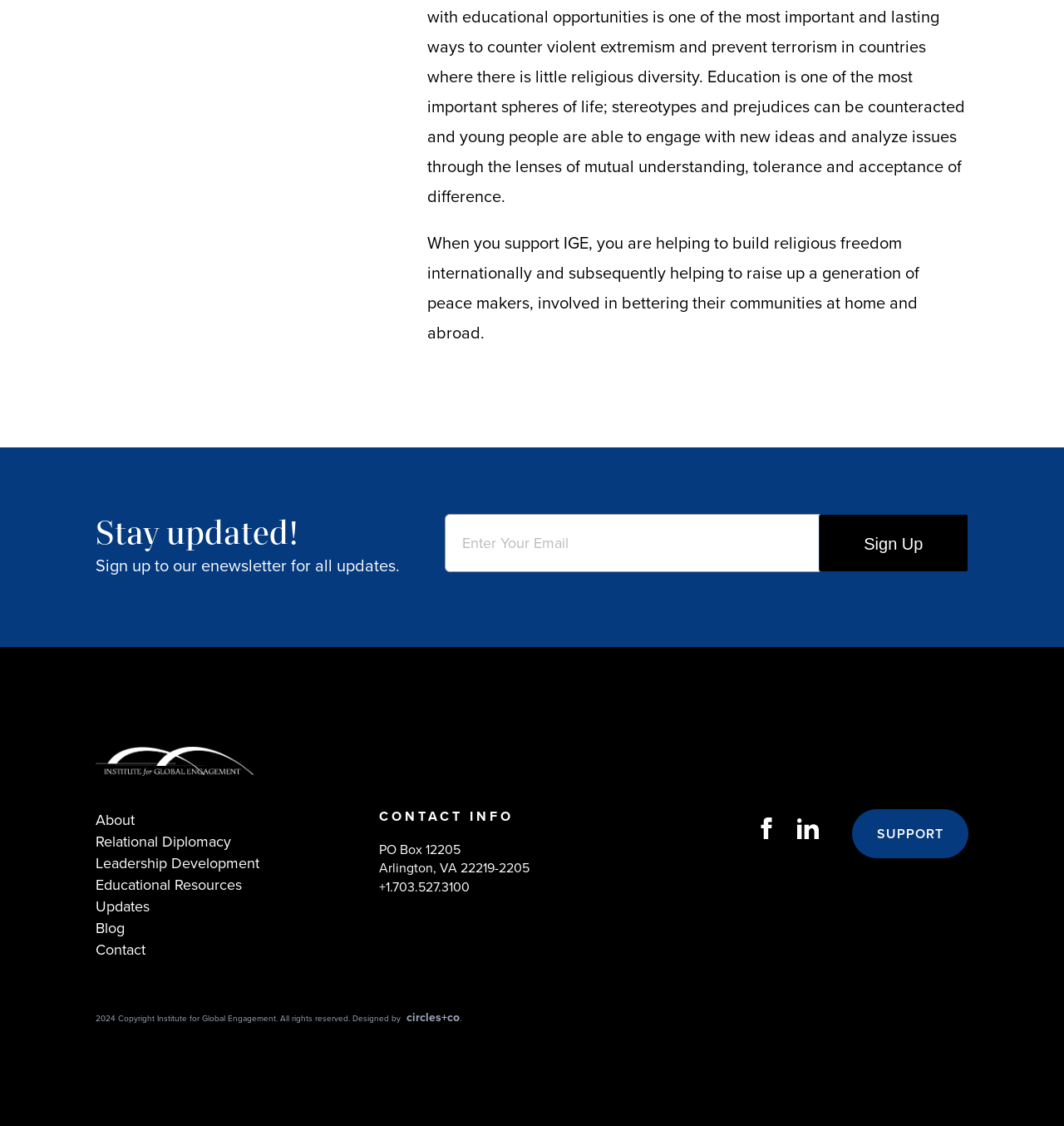Determine the bounding box for the UI element described here: "Bentley Secure File Upload".

None